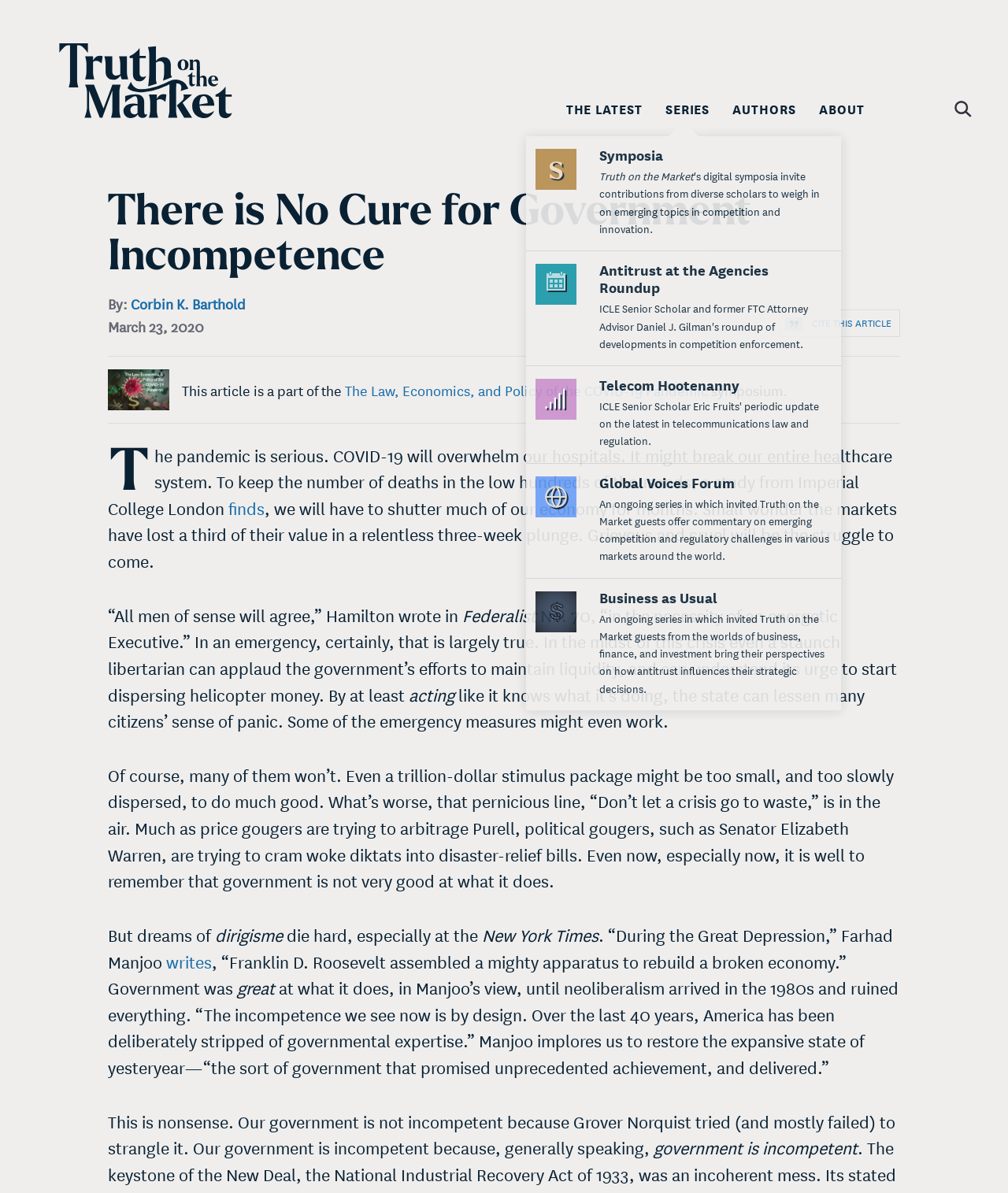What is the date of the article?
Please elaborate on the answer to the question with detailed information.

I determined the date by reading the static text element with the text '23 March 2020' below the article's title.